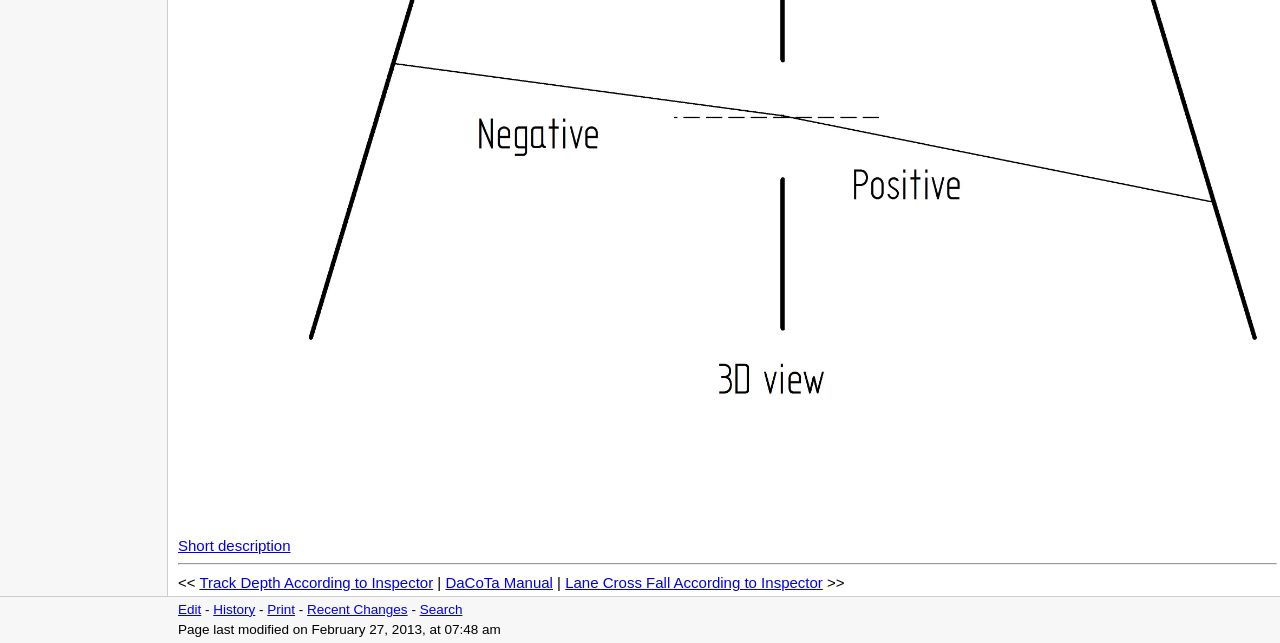What is the symbol between '<<' and '>>'?
Using the image as a reference, answer with just one word or a short phrase.

|